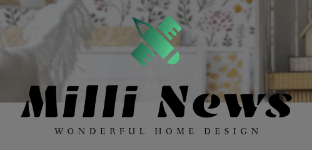Describe the important features and context of the image with as much detail as possible.

The image features the logo of "Milli News," which is prominently displayed in a bold, distinctive font. The logo is accompanied by a stylized green icon, evoking themes of design and creativity, reflecting the publication's focus on home design. Beneath the main title, the tagline "WONDERFUL HOME DESIGN" is presented in a sleek, modern font, emphasizing the brand's commitment to showcasing exceptional home design ideas and inspirations. The background offers a subtle glimpse of elegant decor elements, enhancing the overall aesthetic of sophistication and style associated with home improvement and interior design themes.